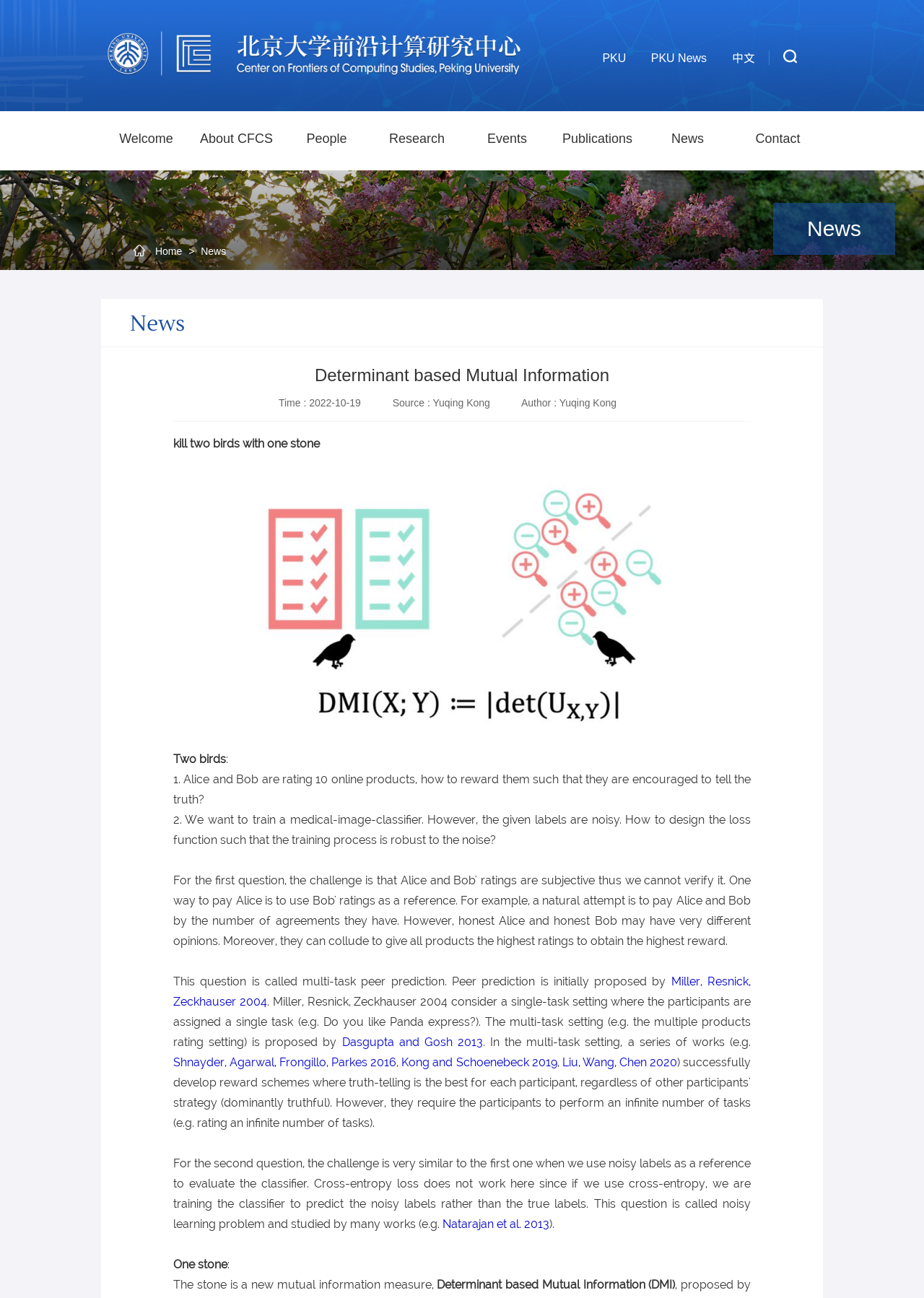What is the name of the problem studied by many works?
Provide a detailed answer to the question using information from the image.

The name of the problem studied by many works is the 'noisy learning problem', as mentioned in the static text element with the text 'This question is called noisy learning problem and studied by many works (e.g.'.